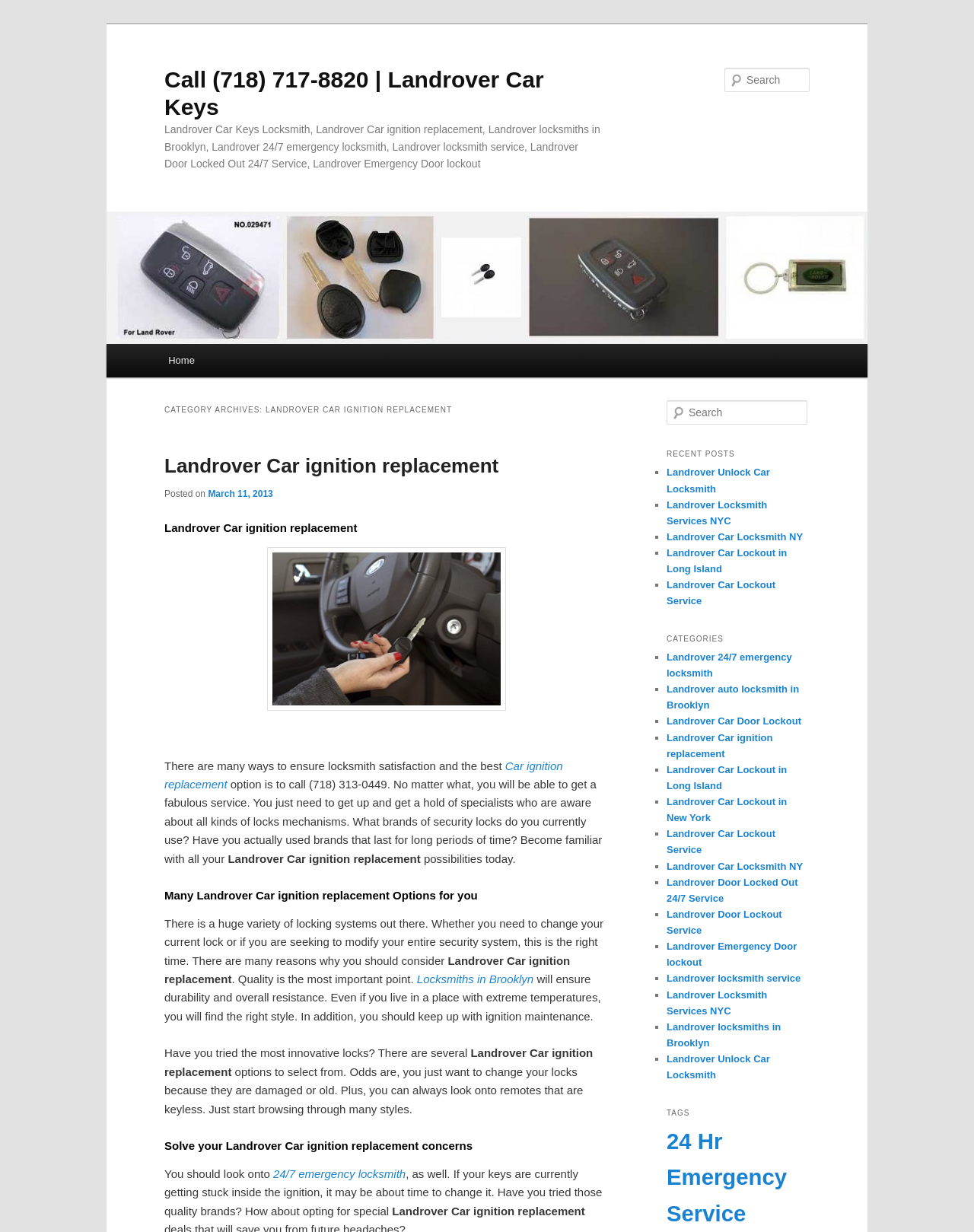Find the bounding box coordinates for the element that must be clicked to complete the instruction: "Check recent posts". The coordinates should be four float numbers between 0 and 1, indicated as [left, top, right, bottom].

[0.684, 0.361, 0.831, 0.377]